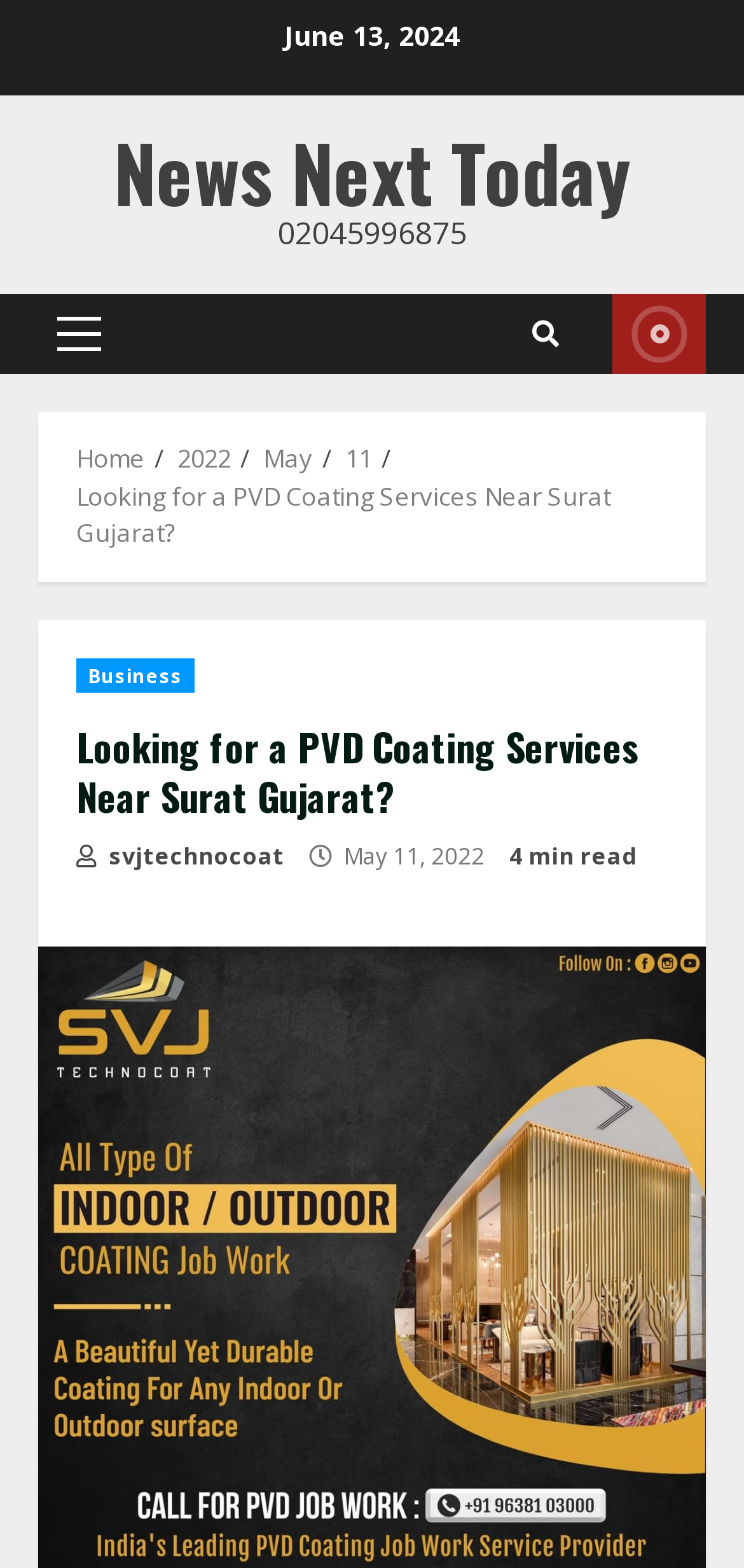Create a detailed narrative of the webpage’s visual and textual elements.

The webpage is about PVD coating services near Surat, Gujarat. At the top, there is a date "June 13, 2024" and a link to "News Next Today" which spans almost the entire width of the page. Below this, there is a phone number "02045996875" and a primary menu button on the left side. On the right side, there is a search icon and a "LIVE" link.

Below these elements, there is a breadcrumb navigation menu that starts with "Home" and ends with the title of the page "Looking for a PVD Coating Services Near Surat Gujarat?". This title is also a link and is repeated as a heading below the breadcrumb menu.

The main content of the page is divided into sections. The first section has a heading "Business" and the title of the page again. Below this, there is a link to "svjtechnocoat" with an icon, a date "May 11, 2022", and a text "4 min read" indicating the duration of the article.